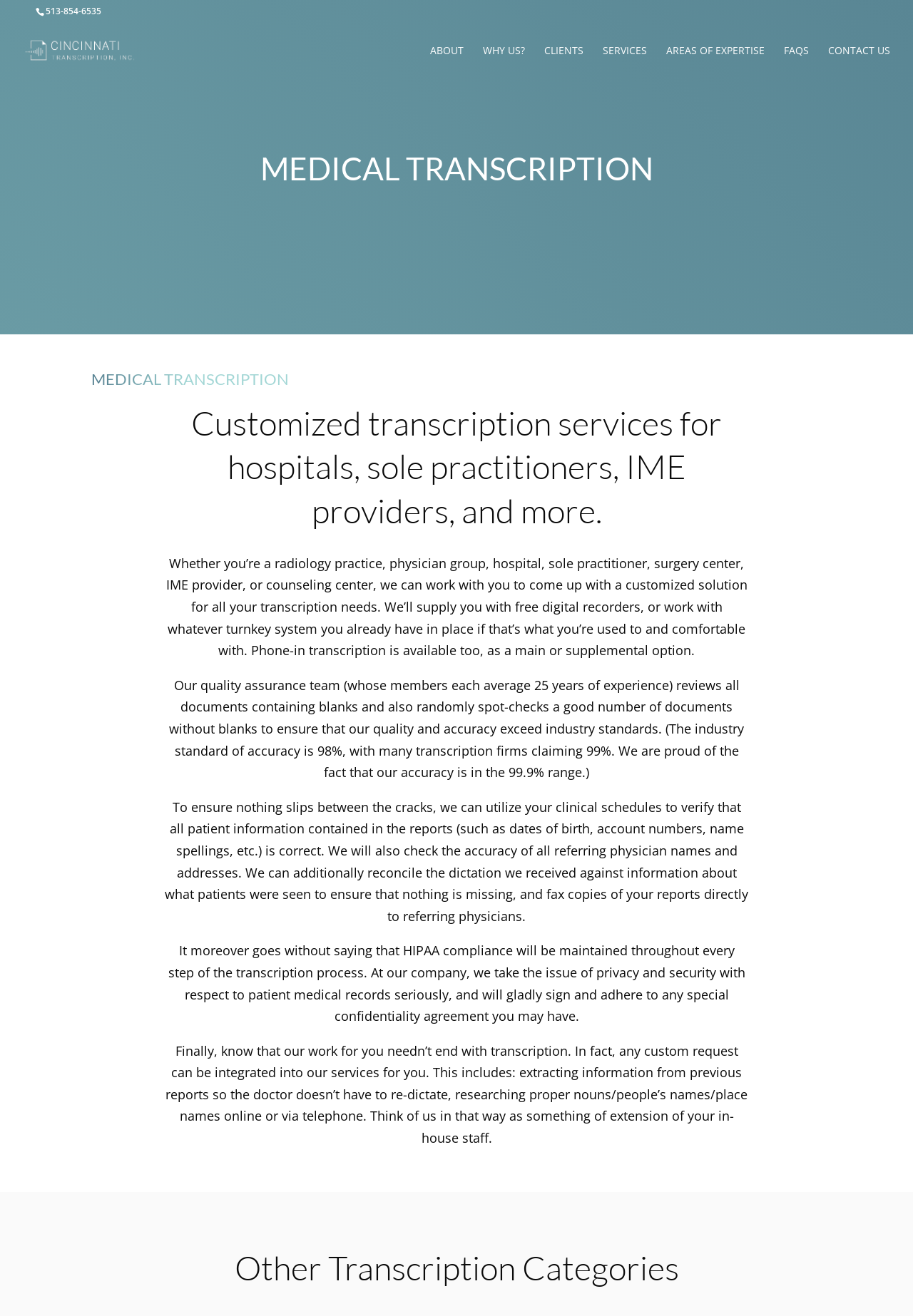Determine the bounding box of the UI component based on this description: "Areas of Expertise". The bounding box coordinates should be four float values between 0 and 1, i.e., [left, top, right, bottom].

[0.73, 0.035, 0.838, 0.06]